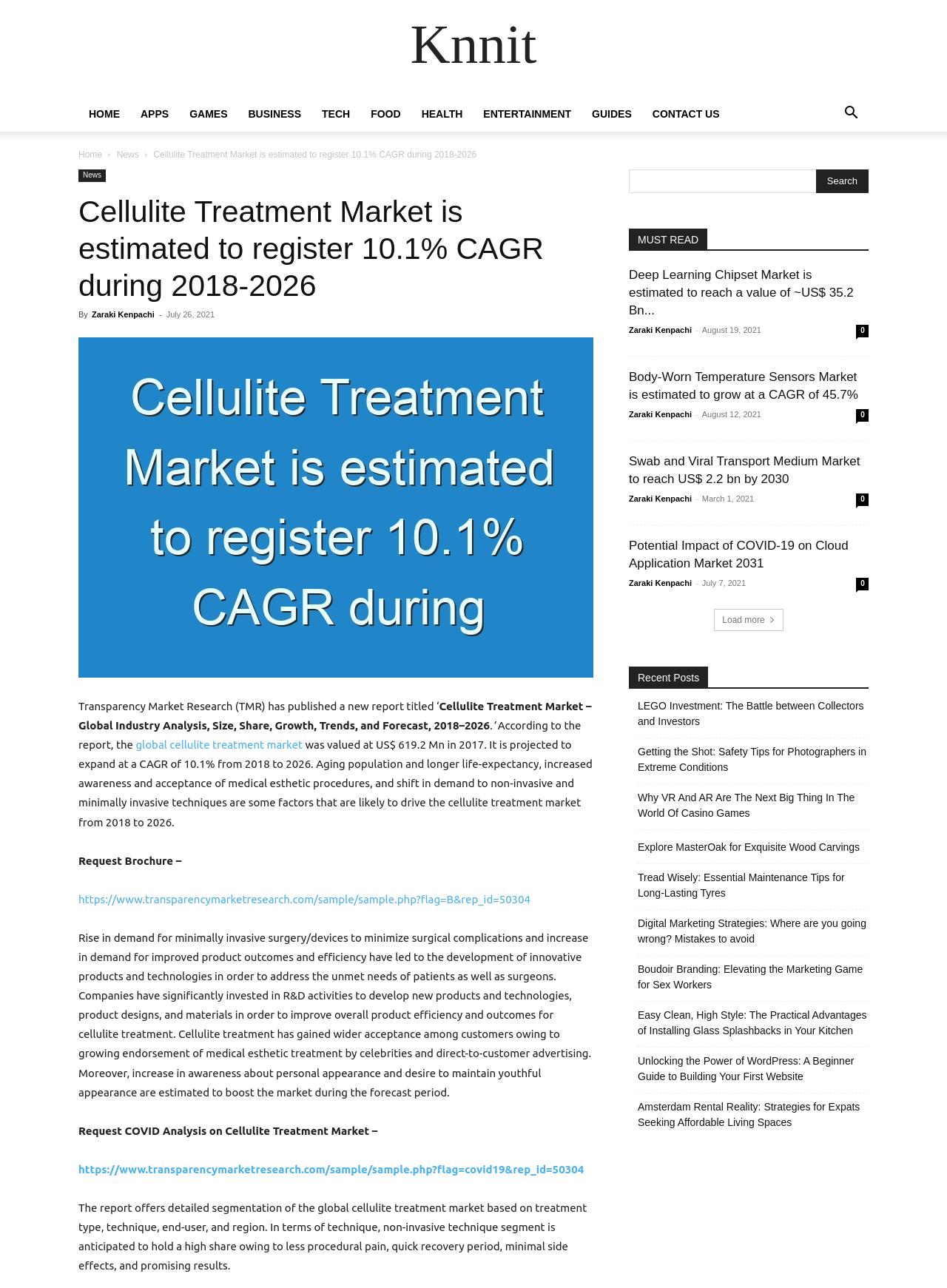What is the estimated CAGR of the cellulite treatment market?
Please give a detailed and elaborate explanation in response to the question.

The answer can be found in the first paragraph of the webpage, which states that the cellulite treatment market is estimated to register 10.1% CAGR during 2018-2026.